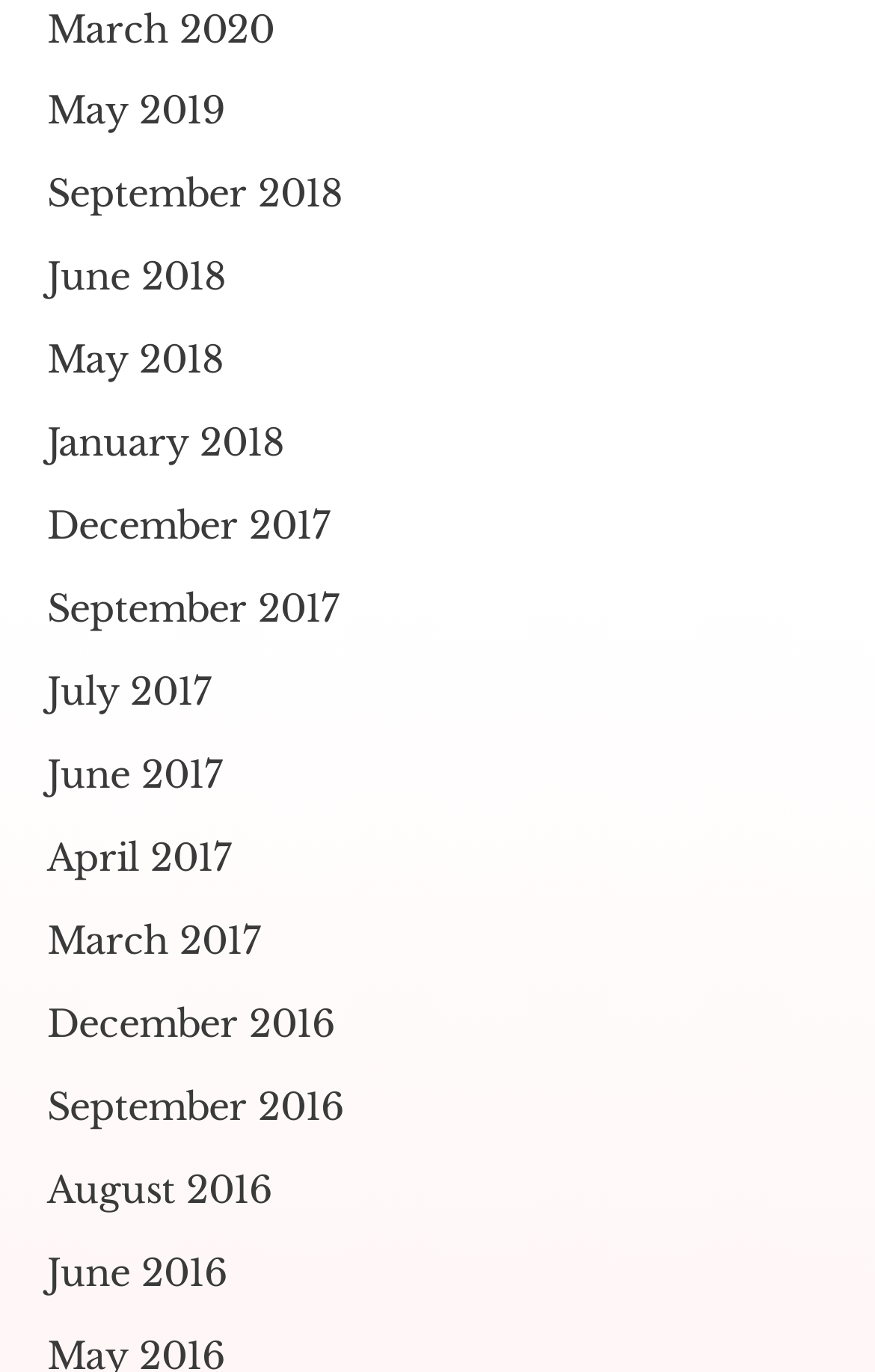What is the earliest month listed?
Using the image, respond with a single word or phrase.

December 2016